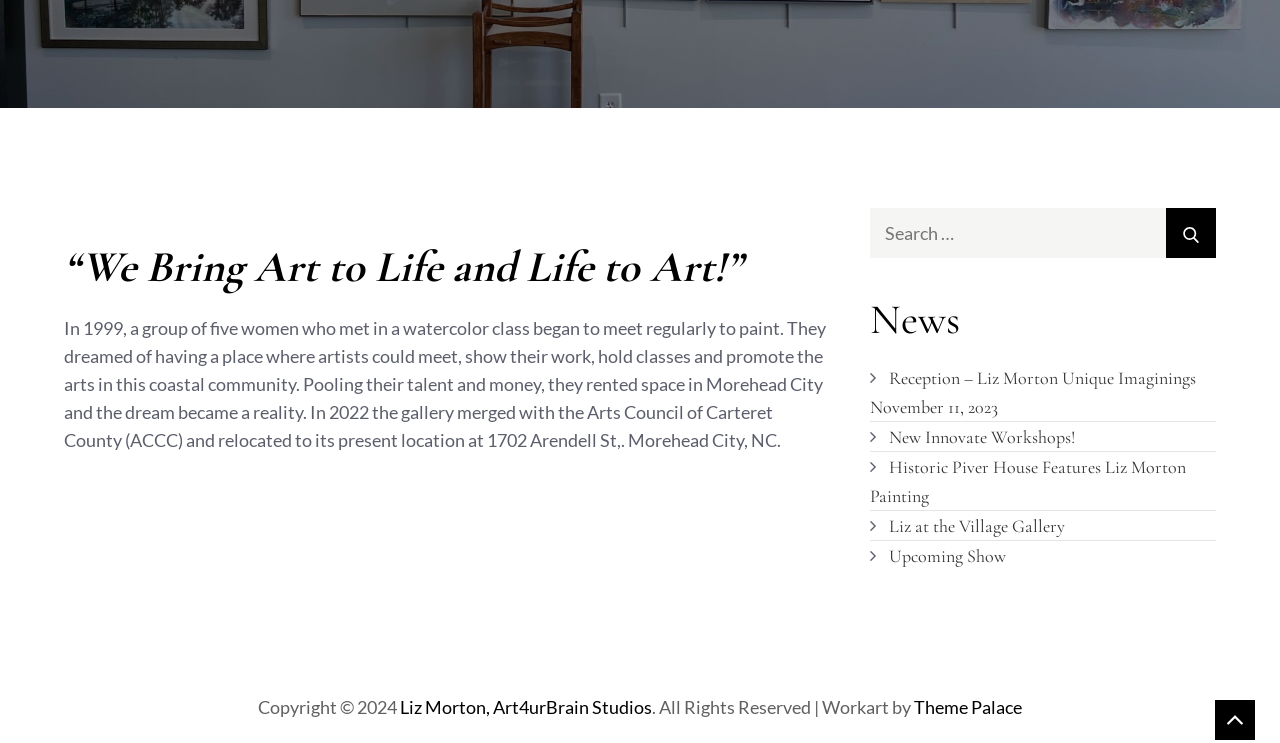Predict the bounding box of the UI element based on the description: "Search". The coordinates should be four float numbers between 0 and 1, formatted as [left, top, right, bottom].

[0.911, 0.279, 0.95, 0.347]